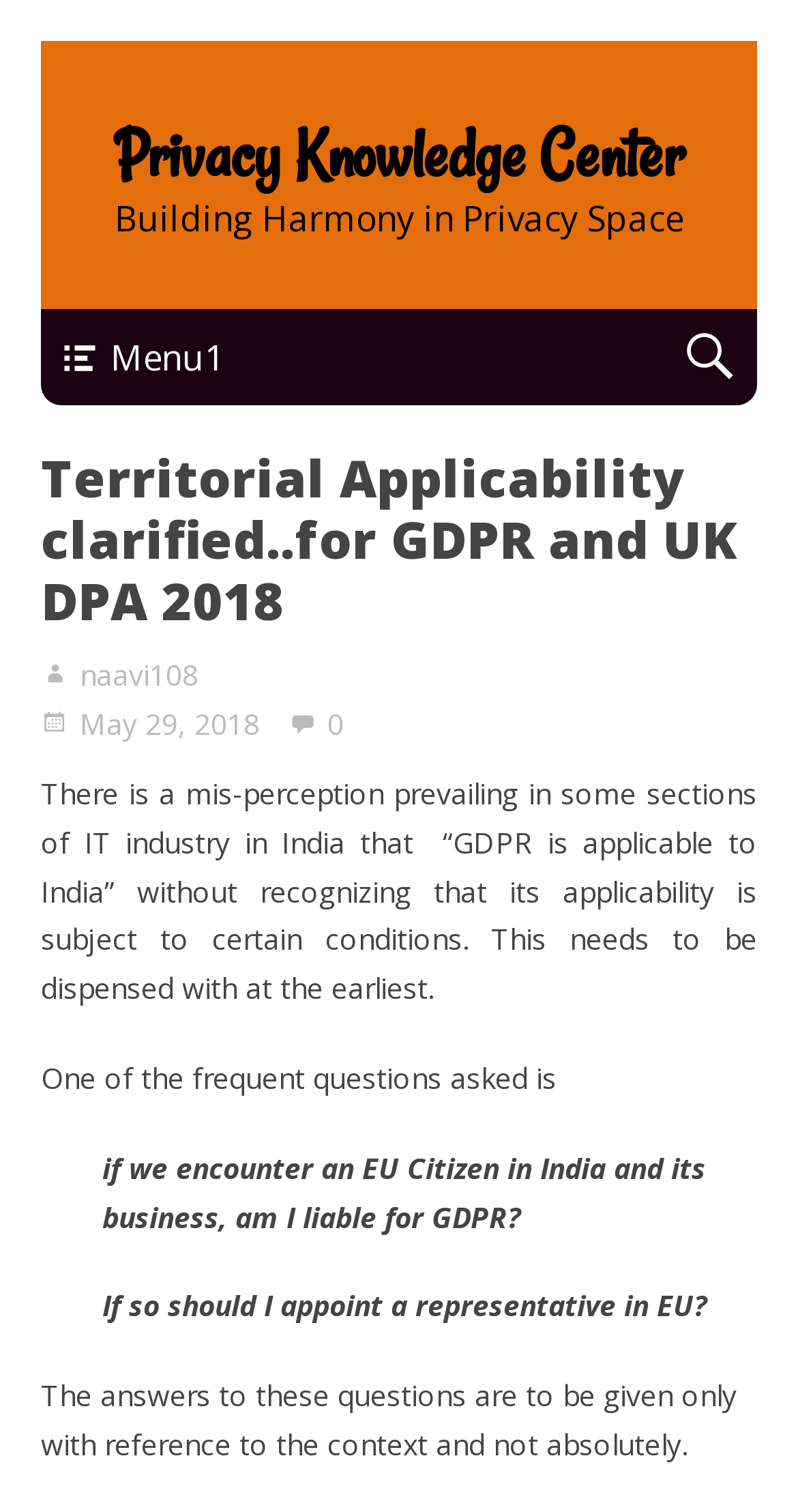What is the tone of the article?
Please provide a full and detailed response to the question.

The tone of the article is informative, as it seeks to educate readers about the territorial applicability of GDPR and UK DPA 2018, and provide answers to frequently asked questions on the topic.